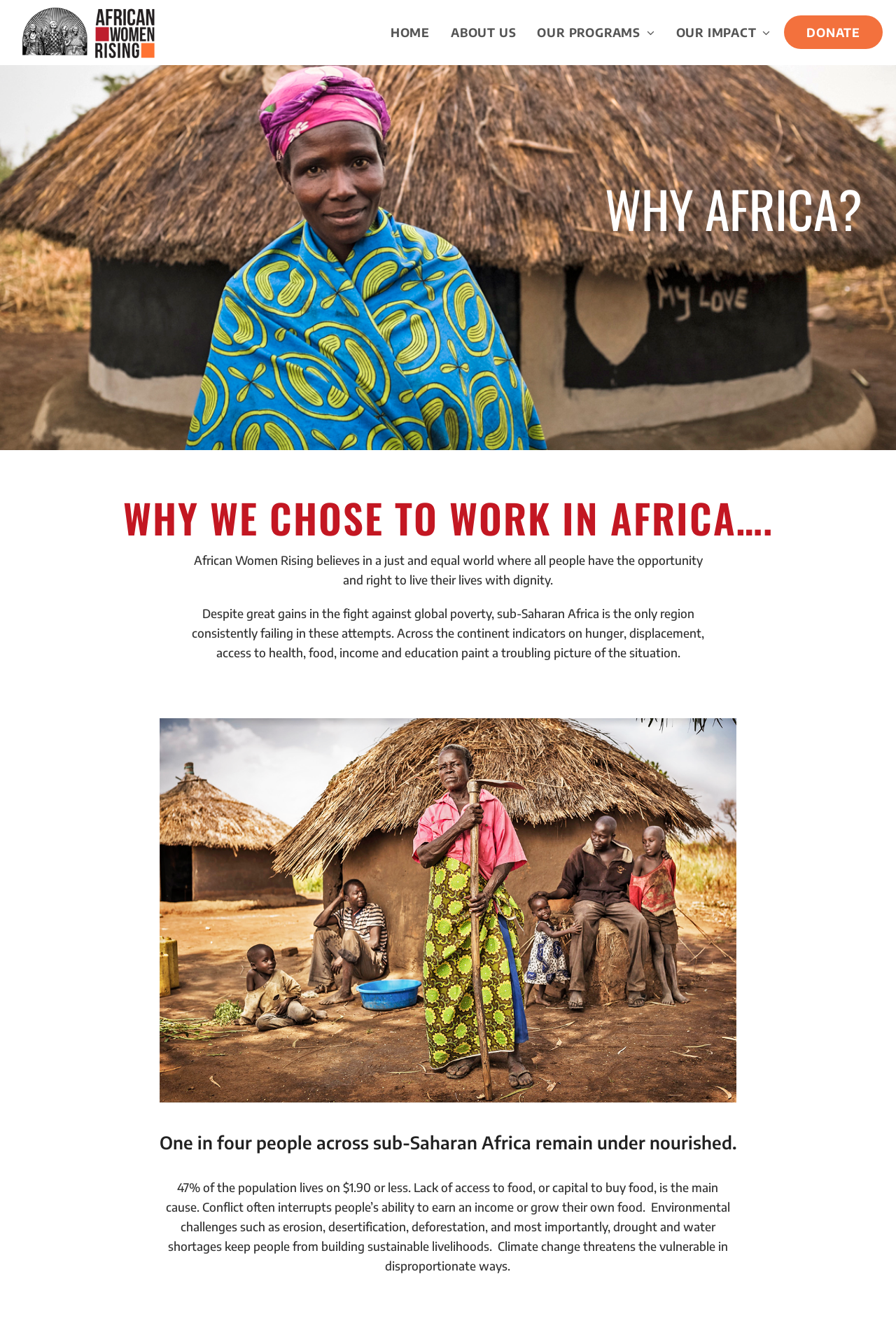What is the proportion of people who remain undernourished in sub-Saharan Africa?
Using the visual information, respond with a single word or phrase.

One in four